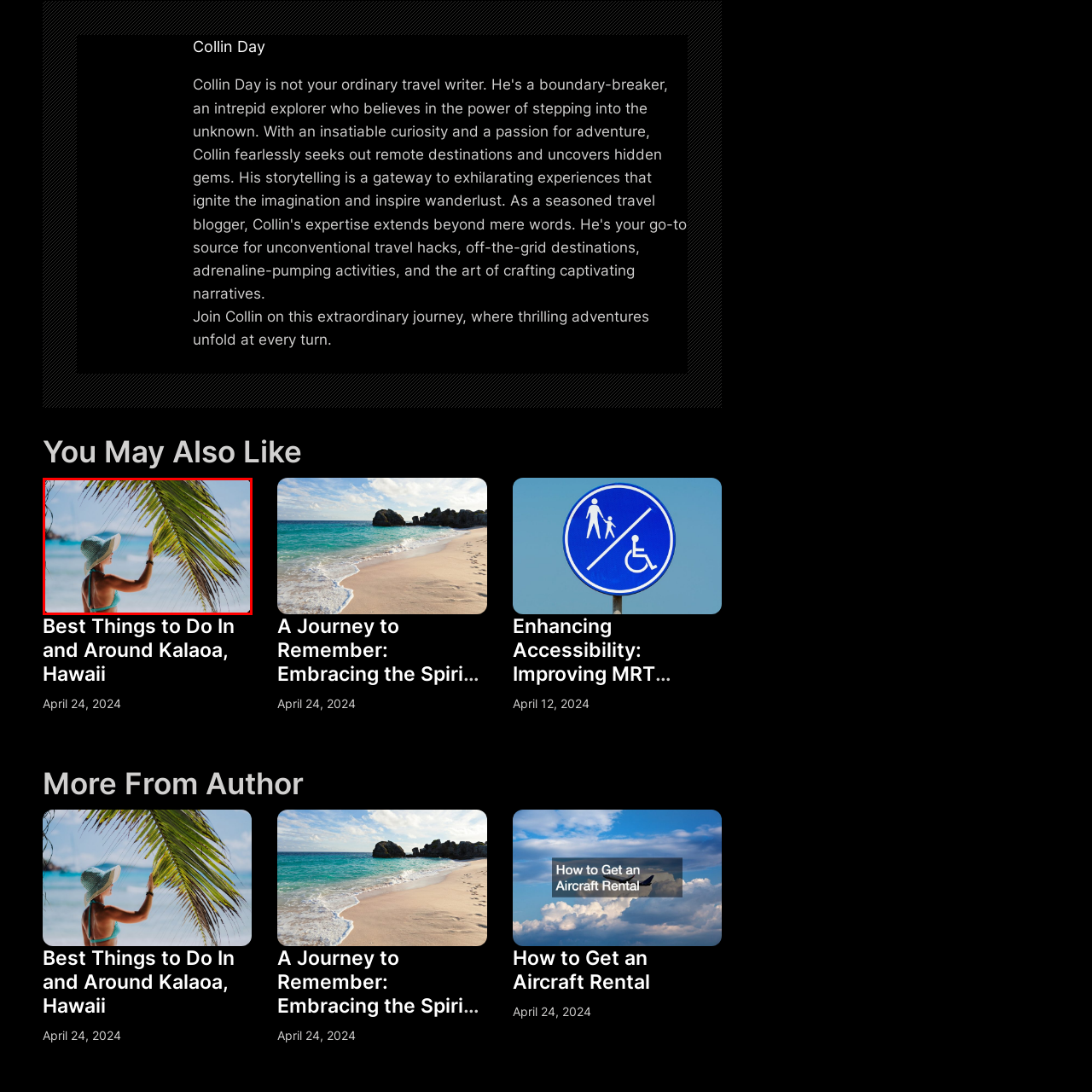Examine the area surrounded by the red box and describe it in detail.

A serene beach scene captures a woman in a stylish sunhat and a turquoise bikini, standing gracefully by the ocean. She is gently reaching out to touch a large palm frond, which adds a tropical vibe to the composition. The vibrant blue of the water and the soft clouds in the sky enhance the overall tranquility of the moment, inviting viewers to imagine the warmth of the sun and the soothing sounds of the waves. This image reflects a leisurely day spent in paradise, perfect for those seeking inspiration for coastal getaways or beach adventures.